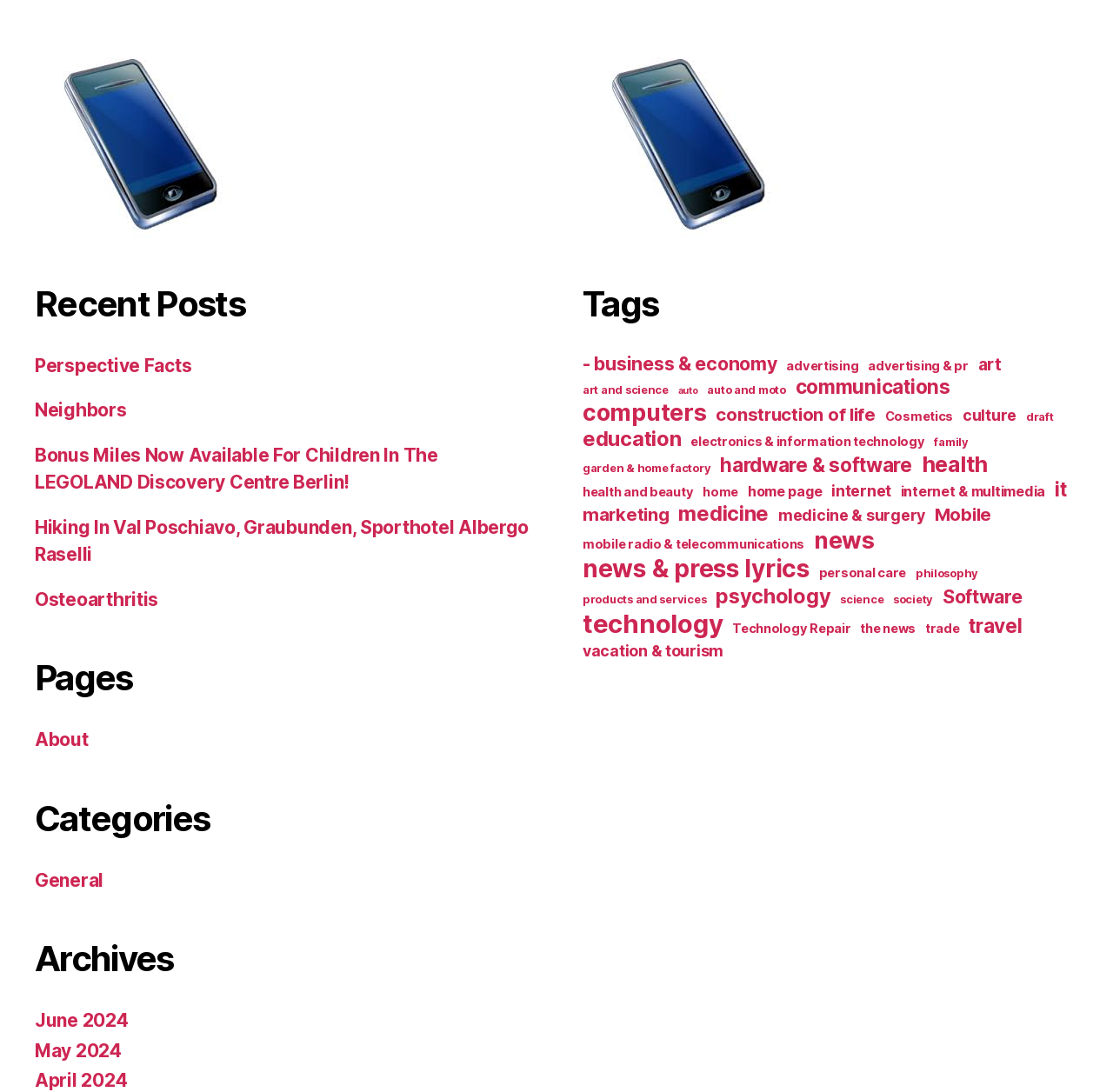Please provide a one-word or short phrase answer to the question:
How many links are in the 'Recent Posts' navigation menu?

4 links